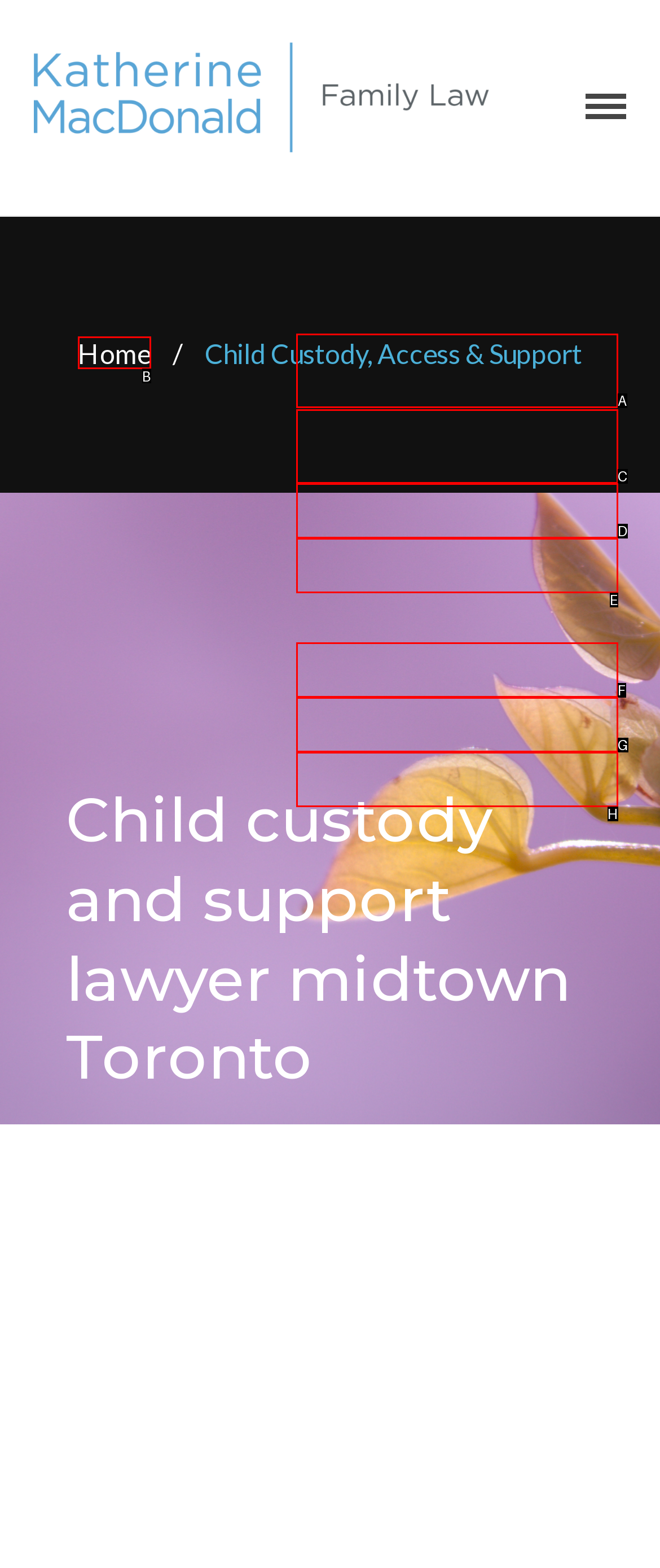Choose the letter of the option that needs to be clicked to perform the task: Click the 'Child Custody, Access & Support' link. Answer with the letter.

A